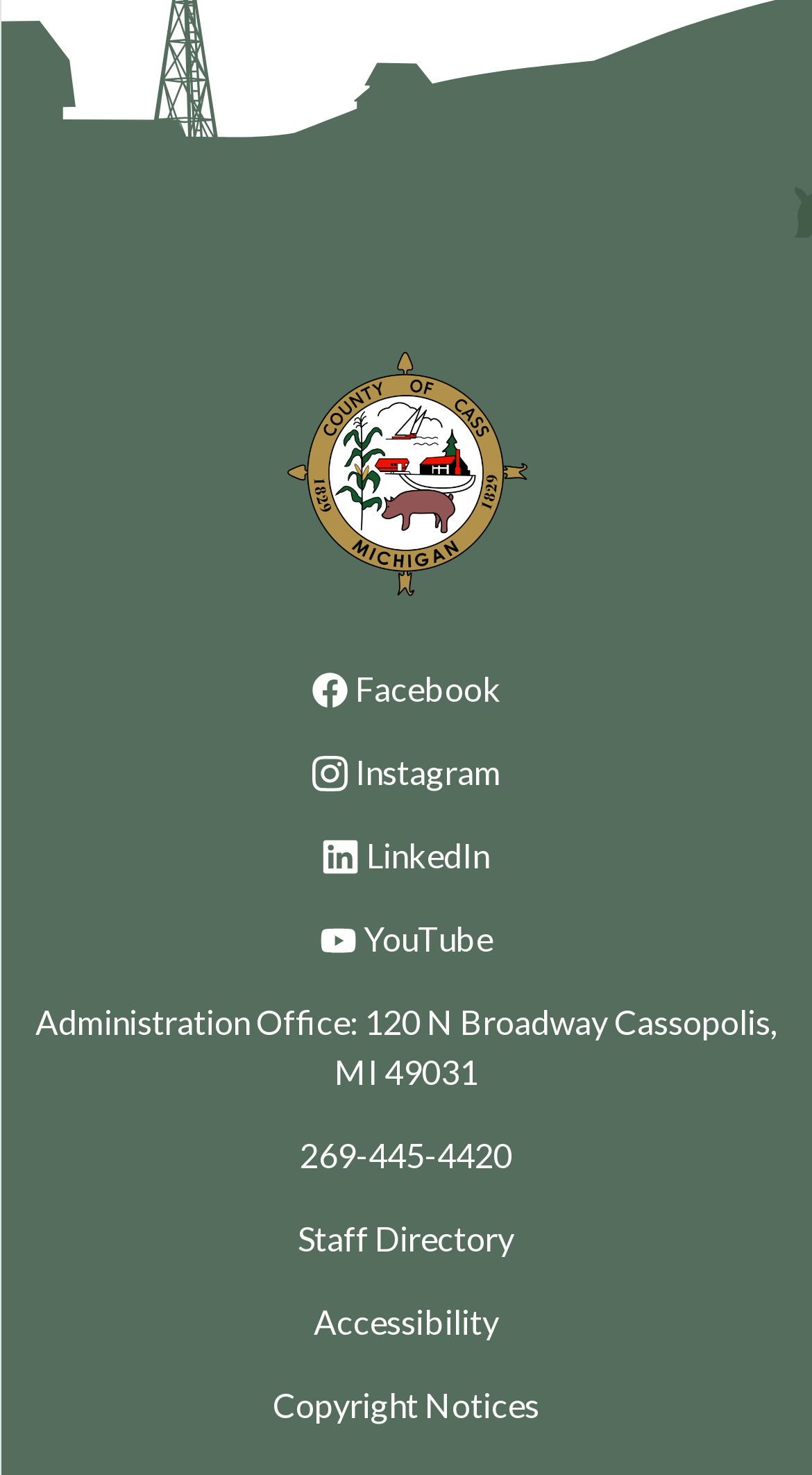How many social media links are available?
Refer to the image and offer an in-depth and detailed answer to the question.

I counted the number of social media links by looking at the links with icons, which are Facebook, Instagram, LinkedIn, and YouTube.